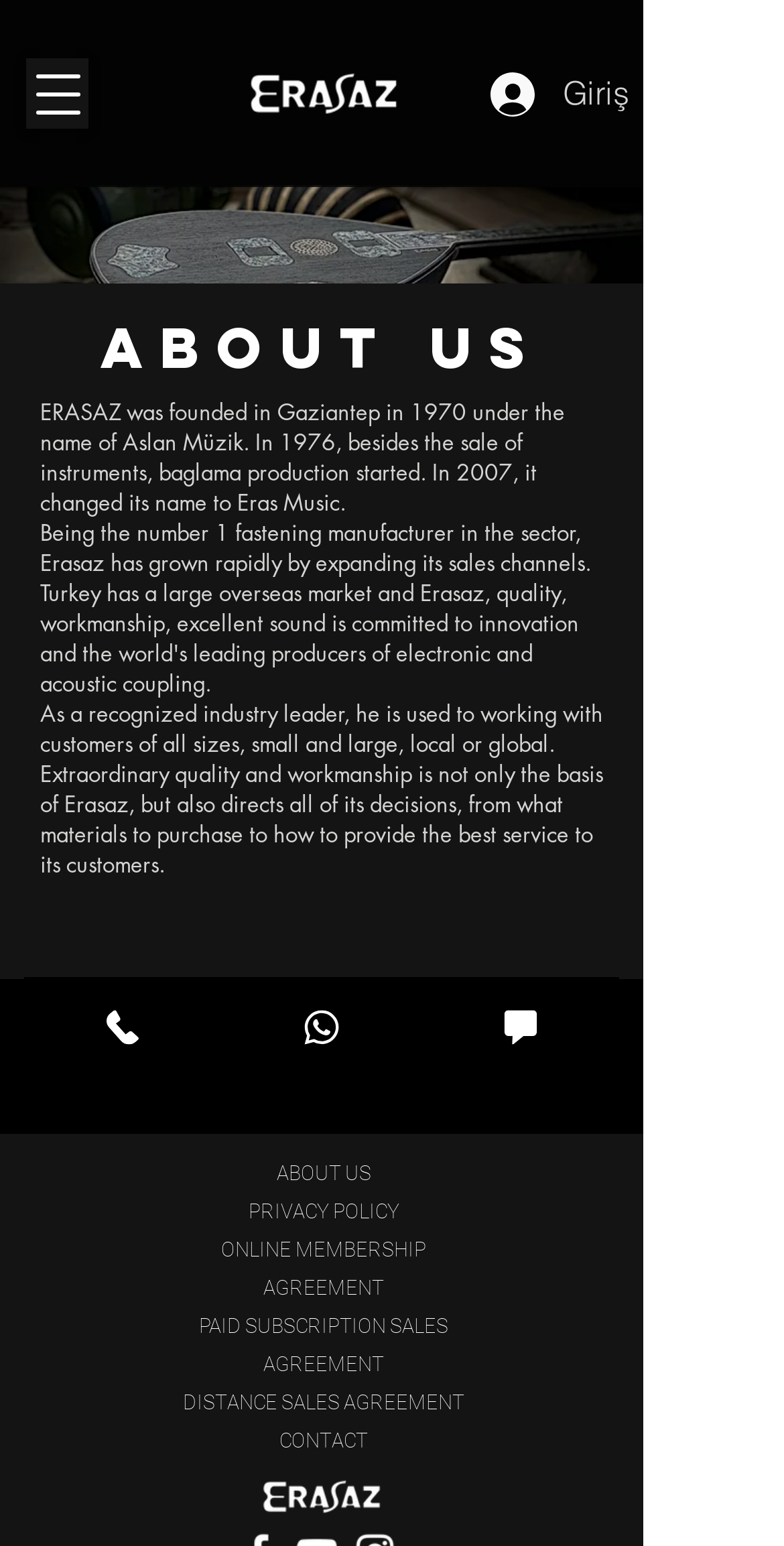What is the year Erasaz started producing baglama?
Kindly answer the question with as much detail as you can.

The year Erasaz started producing baglama can be found in the StaticText element with the text 'In 1976, besides the sale of instruments, baglama production started.'.